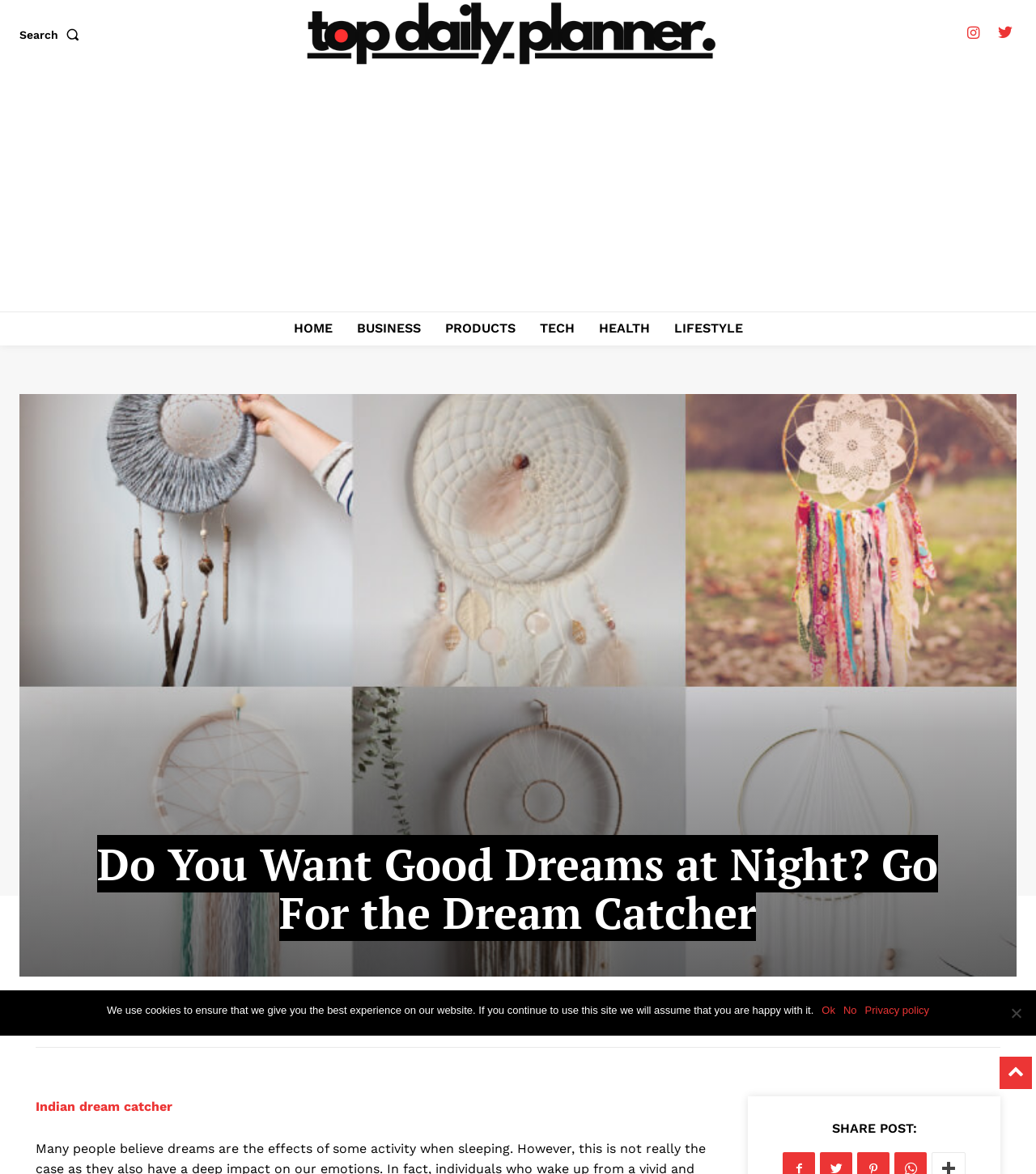What type of link is 'Top Daily Planner'?
Refer to the image and offer an in-depth and detailed answer to the question.

The link 'Top Daily Planner' is located next to the 'By:' text, which suggests that it is a link to the author's profile or website, hence an author link.